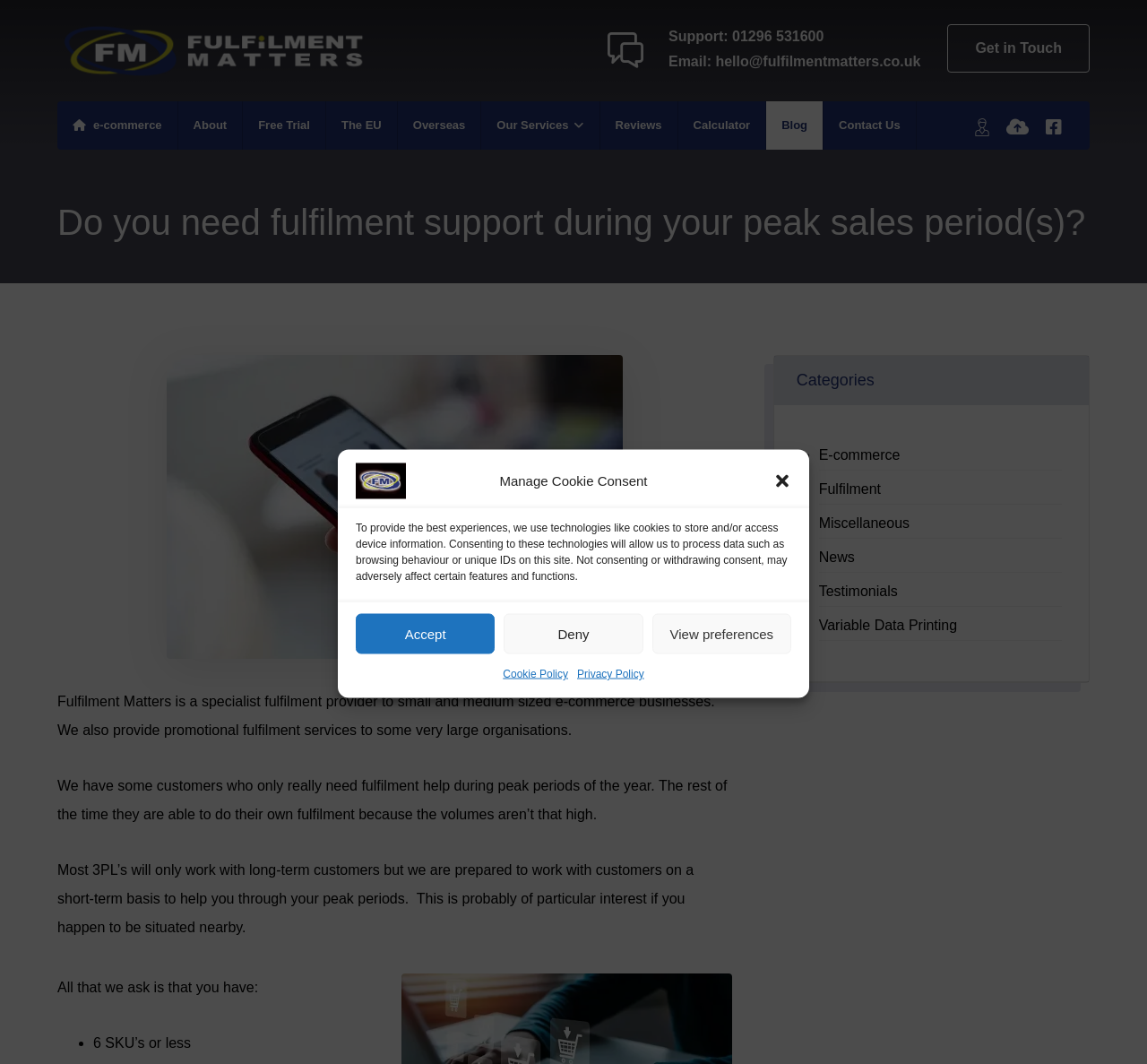How can users contact Fulfilment Matters?
Please provide a single word or phrase answer based on the image.

phone or email